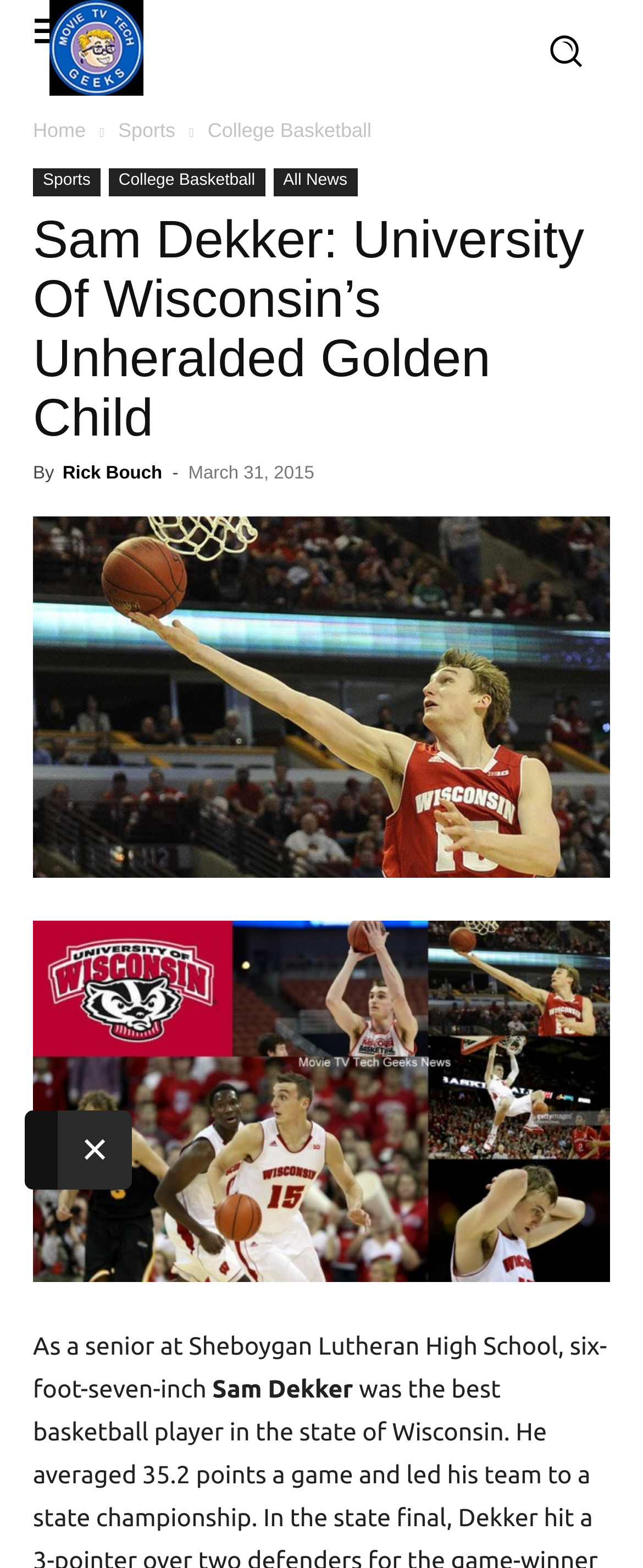Identify the bounding box coordinates for the region of the element that should be clicked to carry out the instruction: "Click the 'Close ×' button". The bounding box coordinates should be four float numbers between 0 and 1, i.e., [left, top, right, bottom].

[0.09, 0.708, 0.205, 0.759]